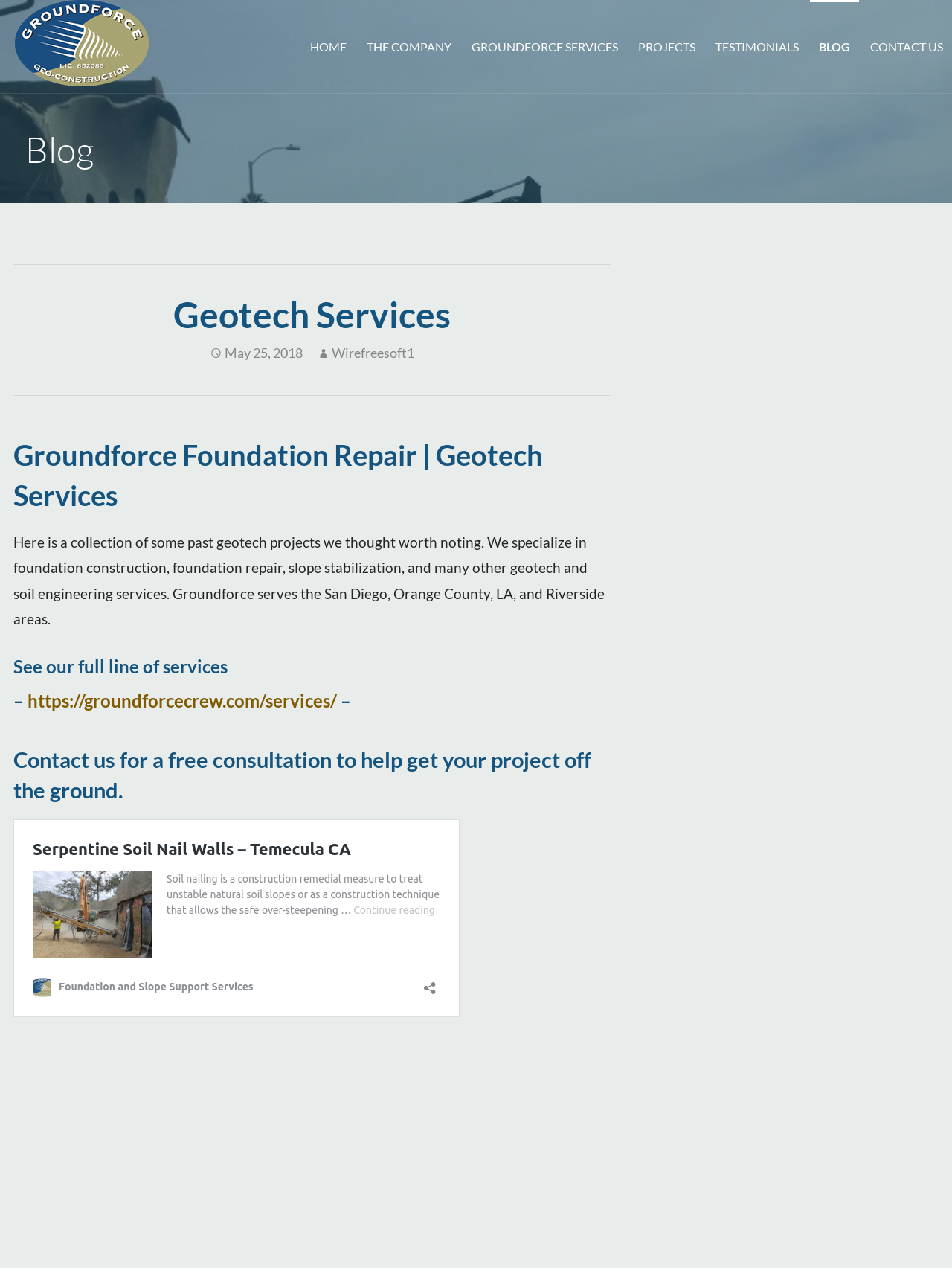What areas does Groundforce serve?
Based on the screenshot, respond with a single word or phrase.

San Diego, Orange County, LA, Riverside